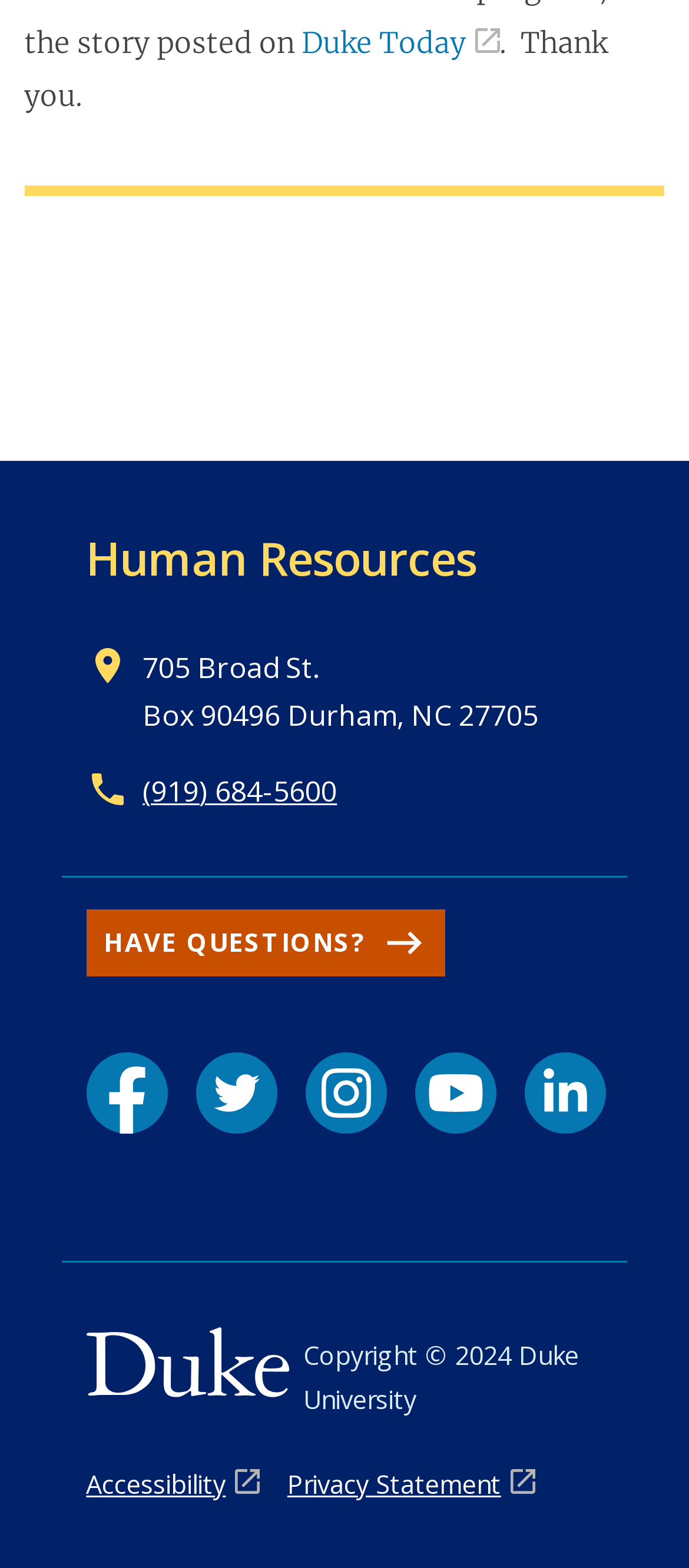By analyzing the image, answer the following question with a detailed response: What is the name of the university?

I found the name of the university by looking at the link element with ID 62, which is located at the bottom of the page and has a bounding box coordinate that indicates it is a university name.